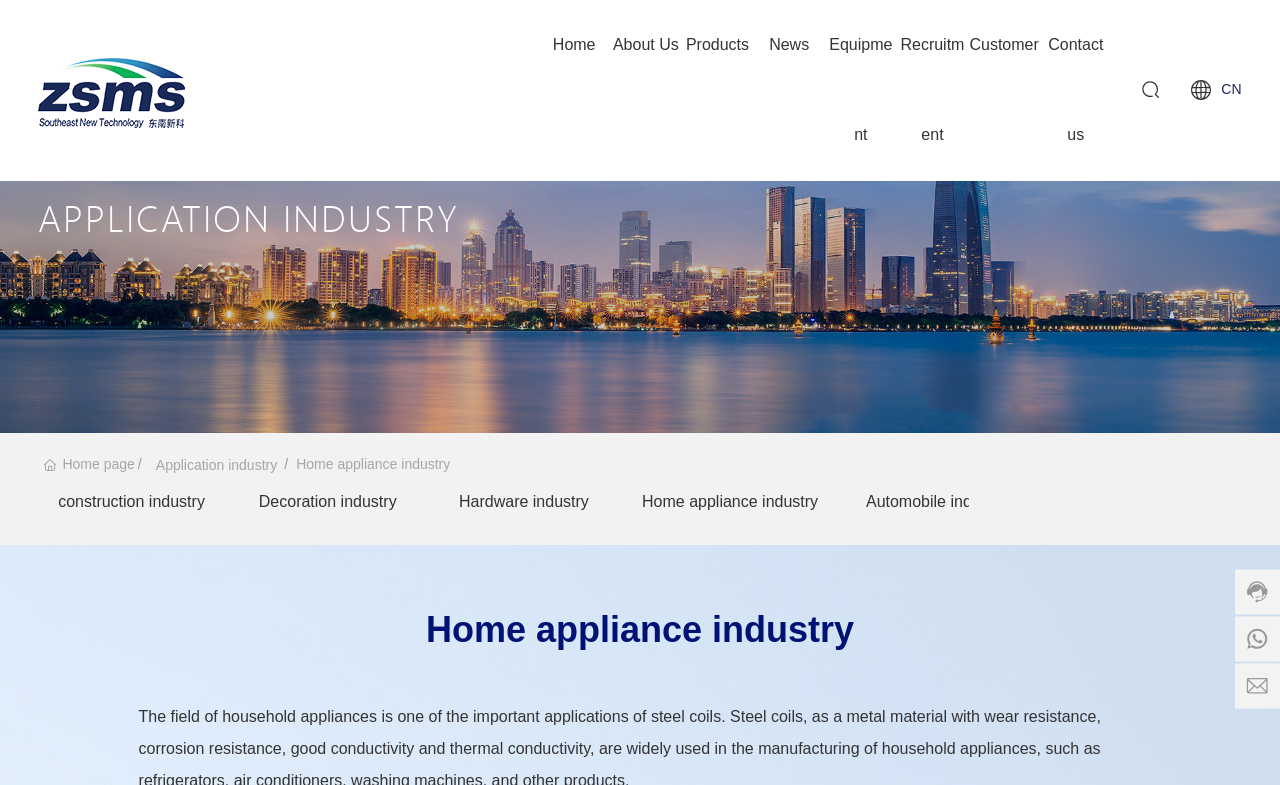Carefully observe the image and respond to the question with a detailed answer:
What is the company name?

The company name is obtained from the link 'Zhejiang Southeast New Material Technology Co., Ltd.' at the top of the webpage, which is also the title of the webpage.